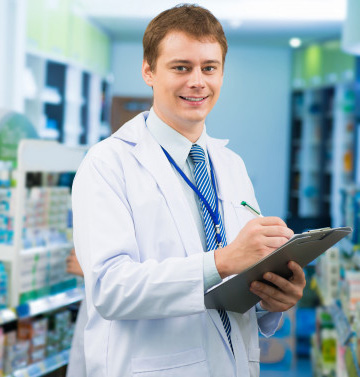What is on the shelves behind the pharmacist?
Please give a detailed answer to the question using the information shown in the image.

The shelves behind the pharmacist are filled with various pharmaceutical products, showcasing the diverse range of medications and healthcare items available in the pharmacy, emphasizing the pharmacist's role in providing accessible healthcare to customers.